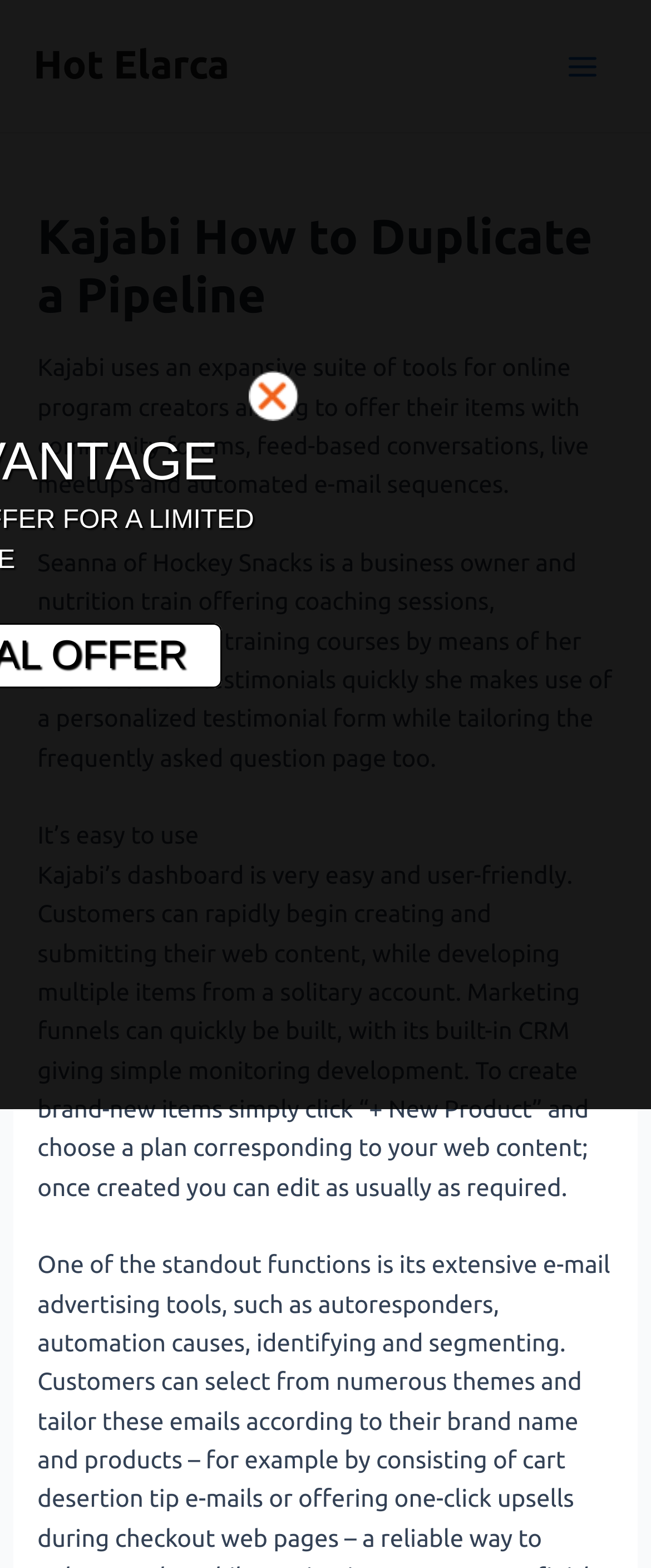Refer to the image and offer a detailed explanation in response to the question: What is Kajabi used for?

Based on the webpage content, Kajabi is used for online program creation, offering tools such as community forums, feed-based conversations, live meetups, and automated email sequences. This is evident from the text 'Kajabi uses an expansive suite of tools for online program creators aiming to offer their items with community forums, feed-based conversations, live meetups and automated e-mail sequences.'